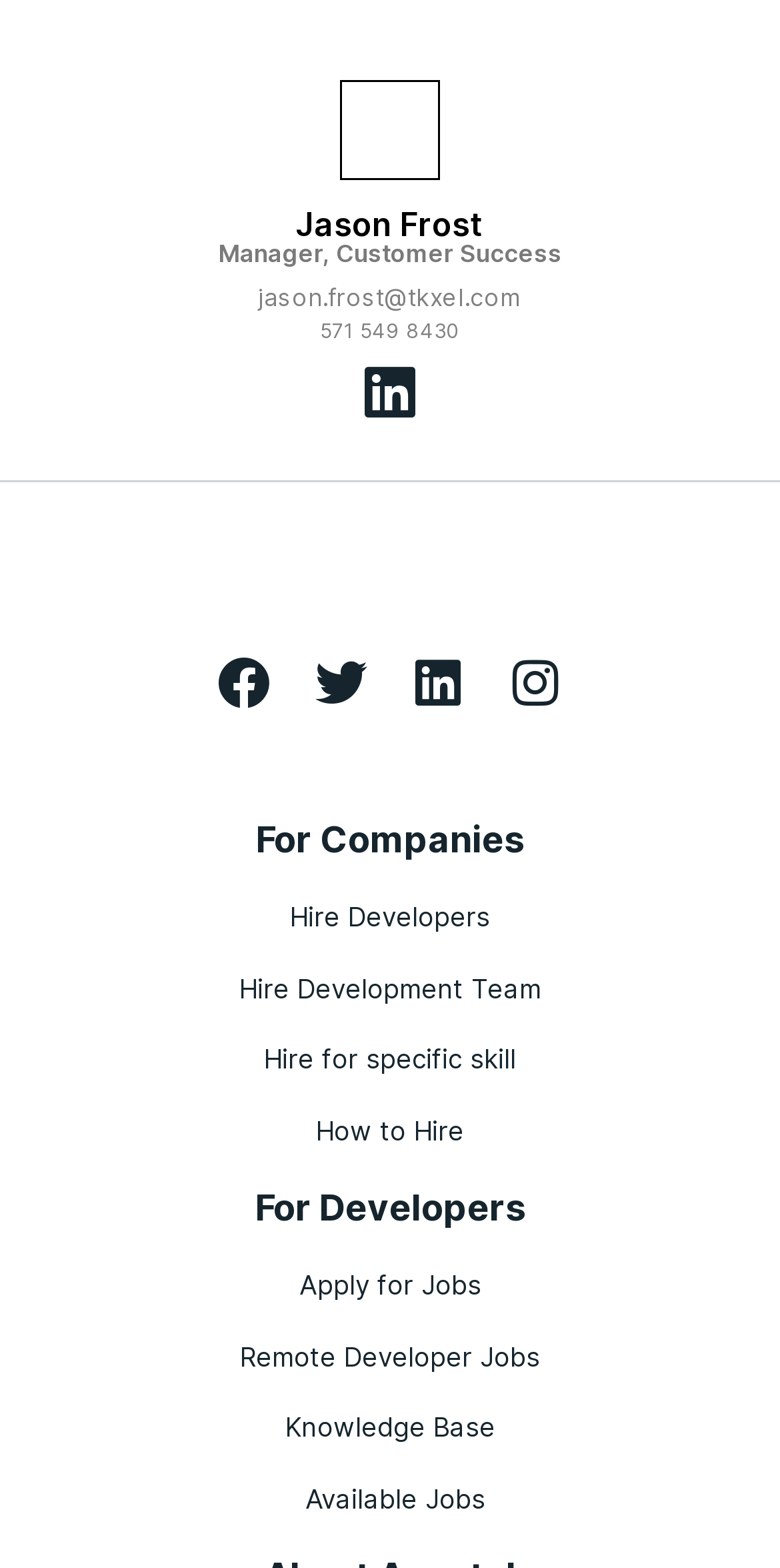Please answer the following question using a single word or phrase: 
What is the topic of the 'Knowledge Base' section?

Unknown